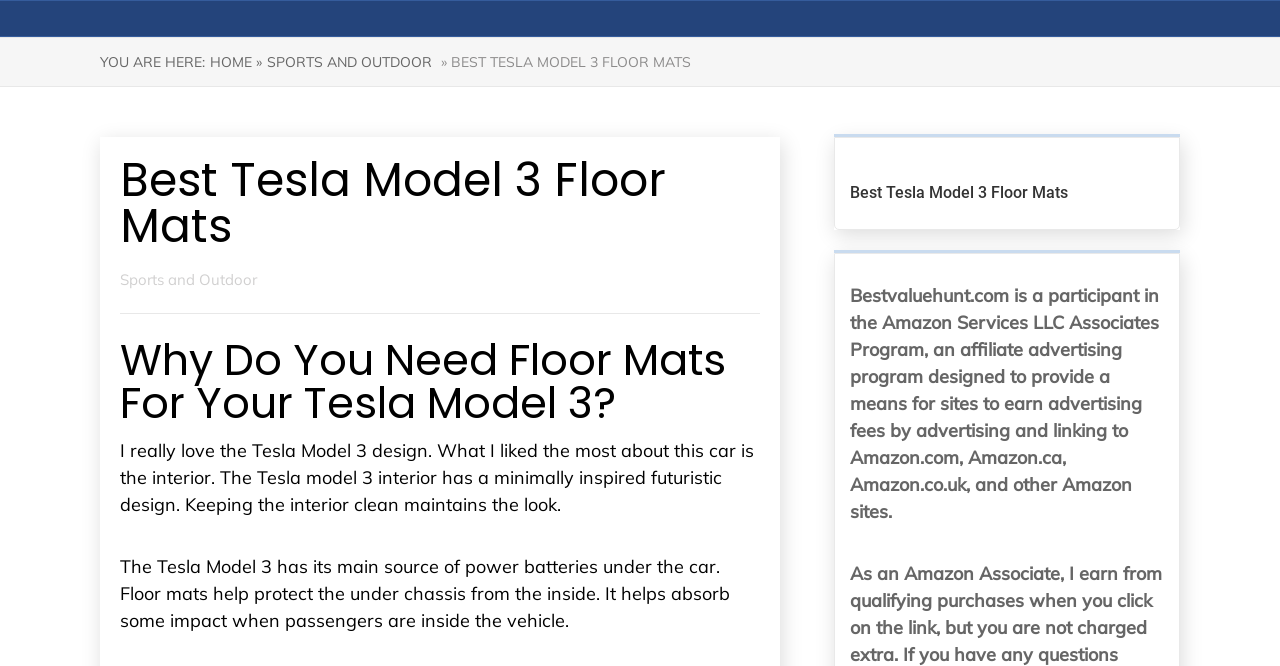What is the affiliate program mentioned on the webpage? Examine the screenshot and reply using just one word or a brief phrase.

Amazon Services LLC Associates Program